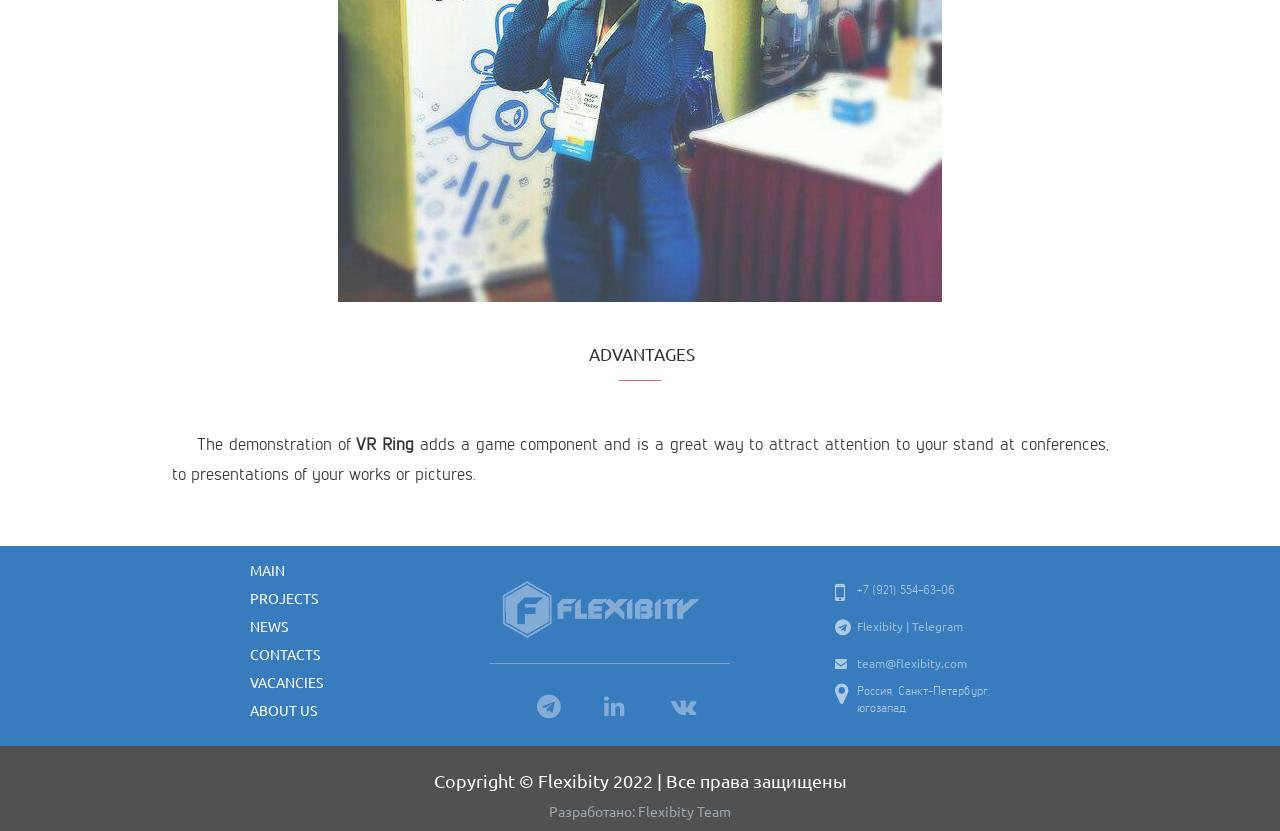Examine the image and give a thorough answer to the following question:
What is the name of the company?

The company name can be found in the footer section of the webpage, where it is mentioned in the copyright information as 'Copyright © Flexibity 2022 | Все права защищены'.